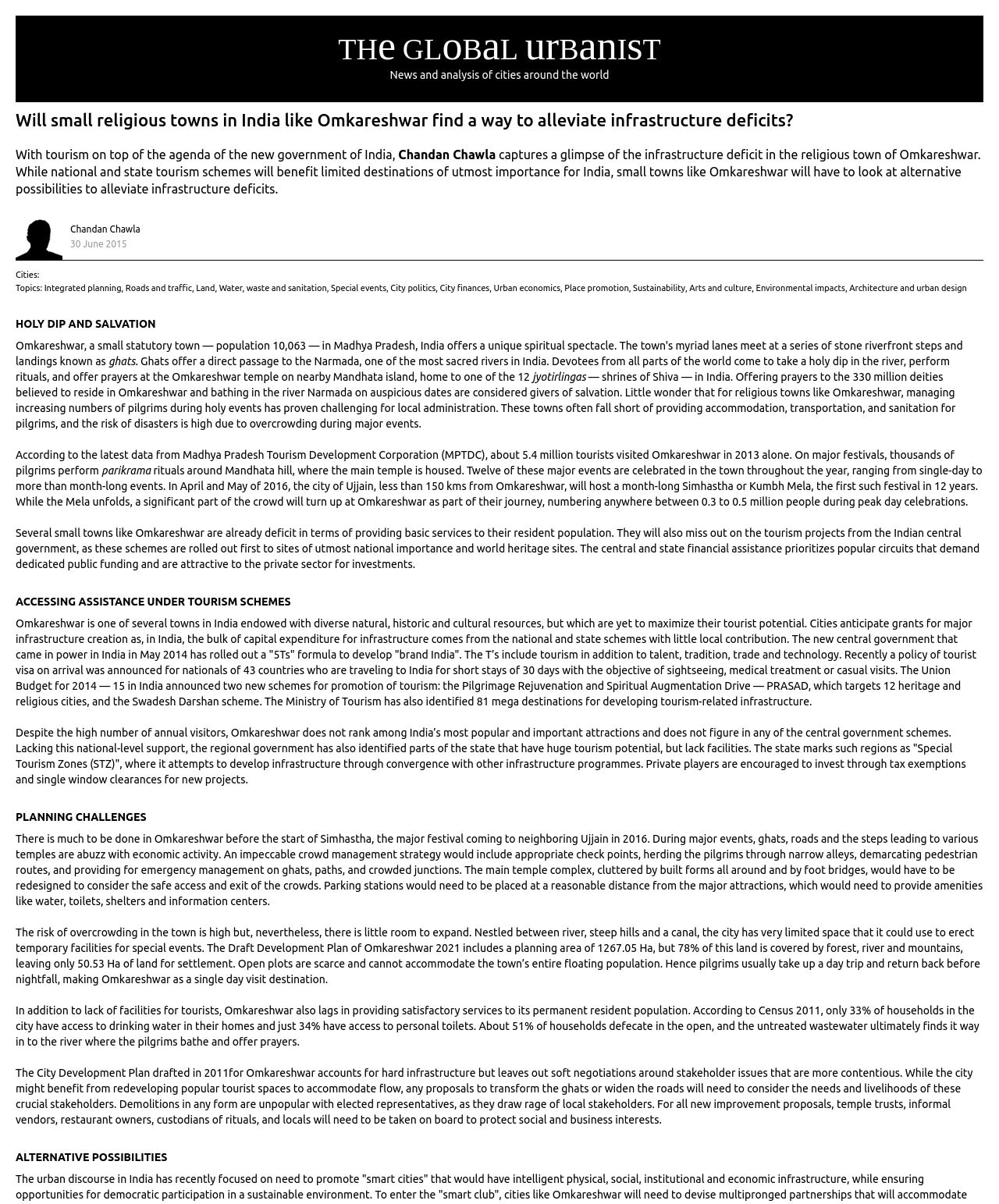Pinpoint the bounding box coordinates of the element that must be clicked to accomplish the following instruction: "Click on the link 'Integrated planning'". The coordinates should be in the format of four float numbers between 0 and 1, i.e., [left, top, right, bottom].

[0.044, 0.235, 0.121, 0.243]